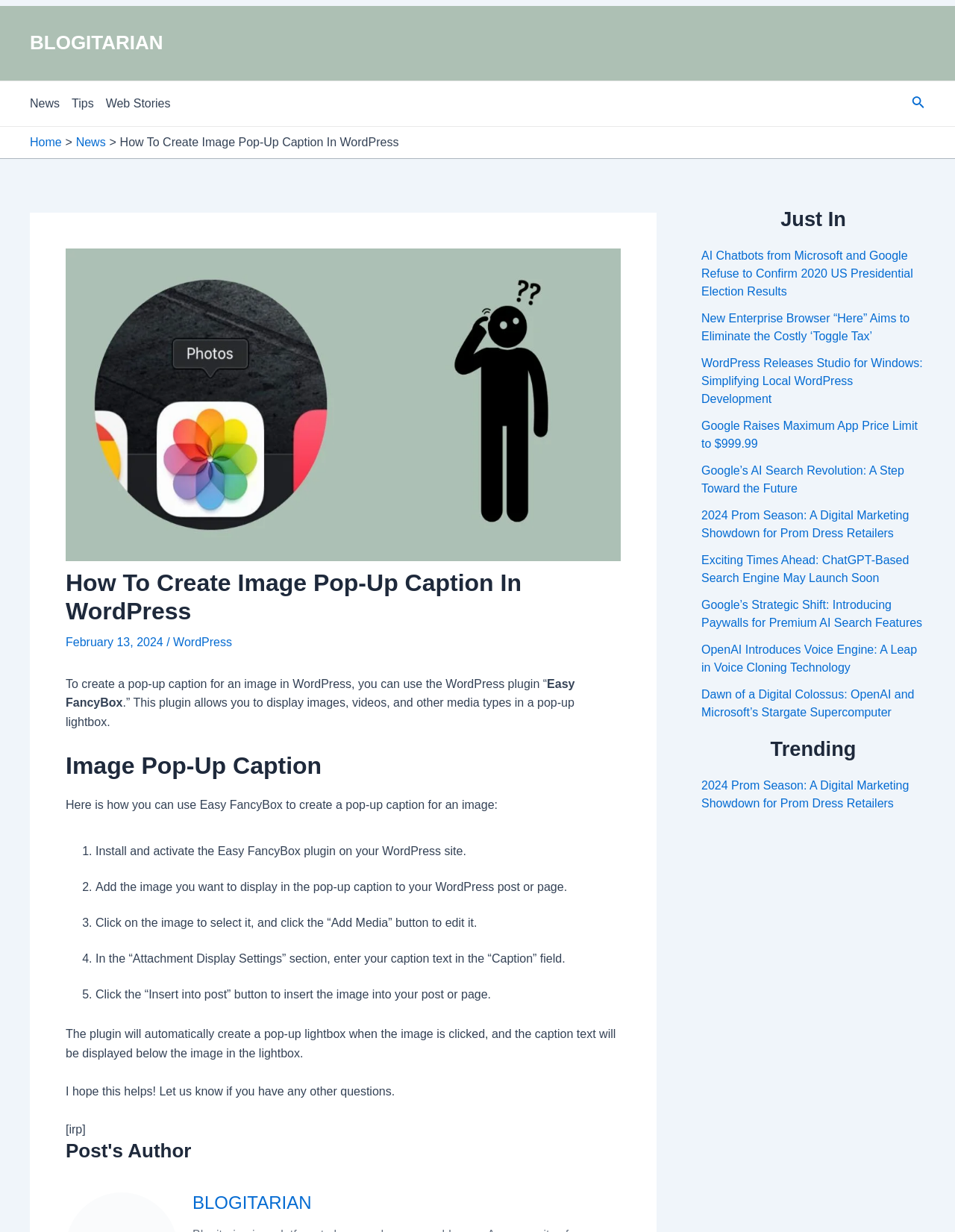Please examine the image and provide a detailed answer to the question: Where is the caption text displayed?

According to the text, the caption text is displayed below the image in the lightbox, which is created automatically by the Easy FancyBox plugin when the image is clicked.